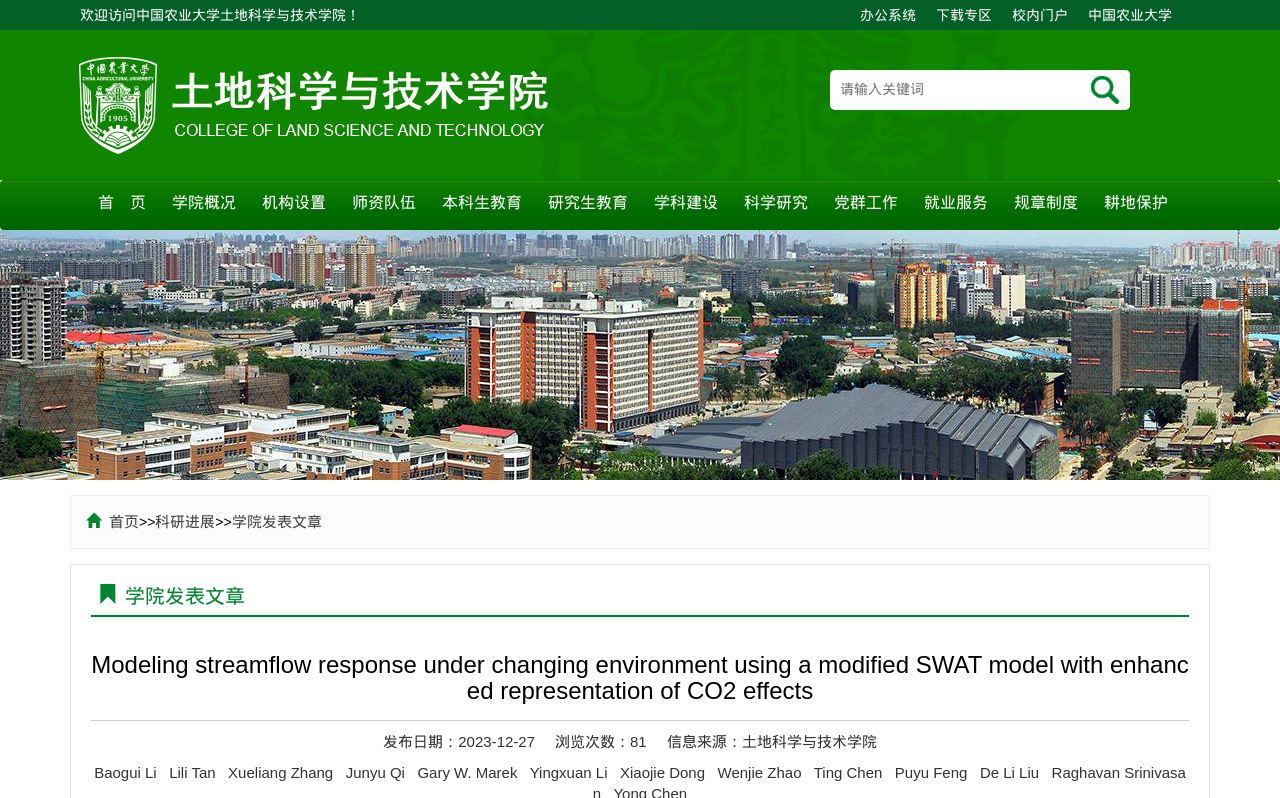Craft a detailed narrative of the webpage's structure and content.

The webpage is from the College of Land Science and Technology, China Agricultural University. At the top, there are five links: "欢迎访问中国农业大学土地科学与技术学院！" (Welcome to the College of Land Science and Technology, China Agricultural University!), "办公系统" (Office System), "下载专区" (Download Area), "校内门户" (Campus Portal), and "中国农业大学" (China Agricultural University). 

Below these links, there is a search bar with a text box and a button. The text box has a placeholder text "请输入关键词" (Enter keywords). 

To the left of the search bar, there is an image. Below the image, there are 12 links: "首\u3000页" (Home), "学院概况" (College Profile), "机构设置" (Institutional Setup), "师资队伍" (Faculty), "本科生教育" (Undergraduate Education), "研究生教育" (Graduate Education), "学科建设" (Discipline Construction), "科学研究" (Scientific Research), "党群工作" (Party and Mass Work), "就业服务" (Employment Service), "规章制度" (Rules and Regulations), and "耕地保护" (Land Conservation).

In the main content area, there is a table with two rows. The first row has two cells, with the first cell containing a link "首页" (Home) and the second cell containing a link ">>科研进展 >>学院发表文章" (>>Research Progress >>College Published Articles). The second row has two cells, with the first cell containing a link "科研进展" (Research Progress) and the second cell containing a link "学院发表文章" (College Published Articles).

Below the table, there is a heading "Modeling streamflow response under changing environment using a modified SWAT model with enhanced representation of CO2 effects". This is followed by three lines of text: "发布日期：2023-12-27" (Release Date: 2023-12-27), "浏览次数：81" (View Count: 81), and "信息来源：土地科学与技术学院" (Source: College of Land Science and Technology).